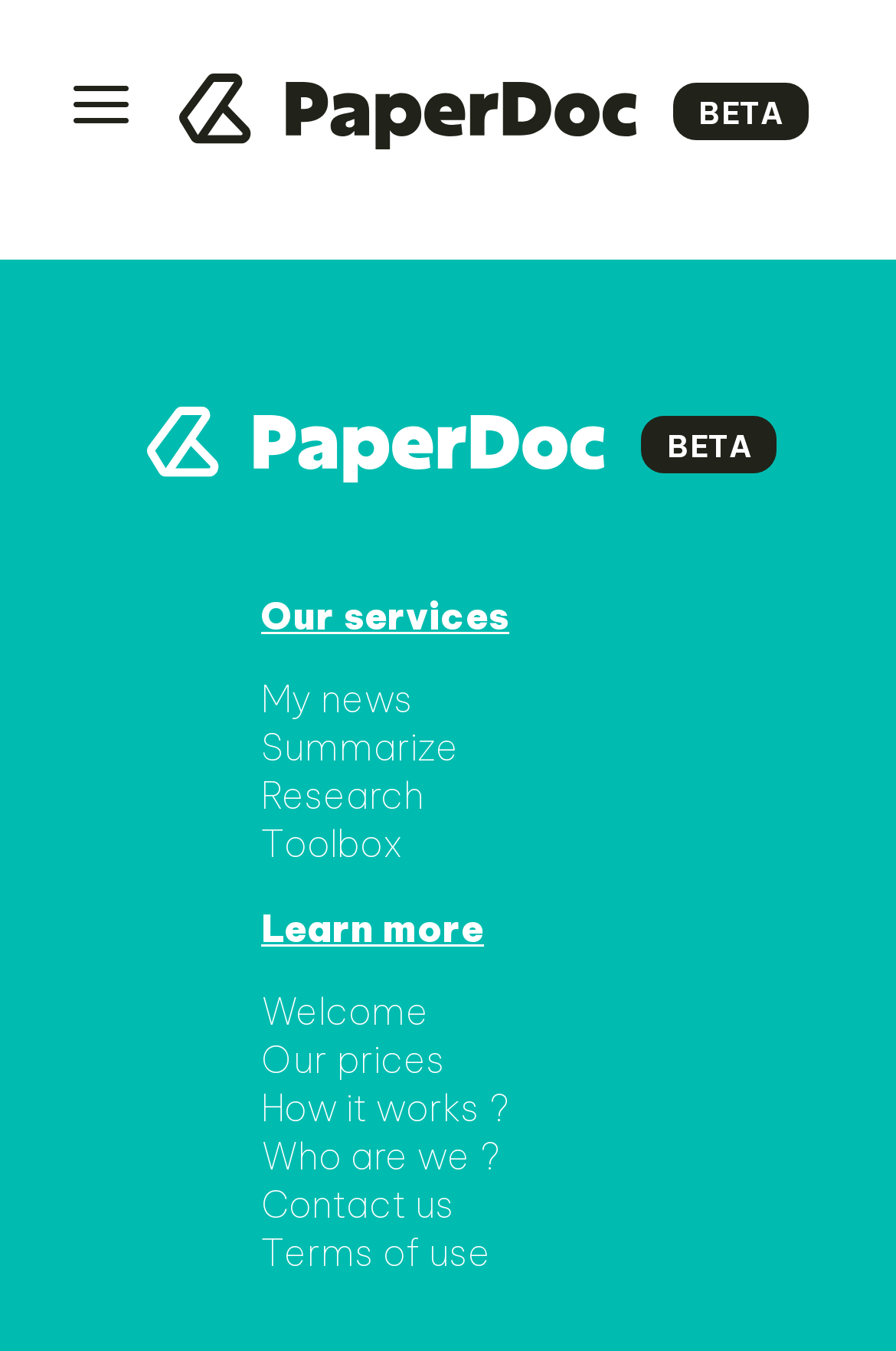Identify the bounding box coordinates of the element to click to follow this instruction: 'View My news'. Ensure the coordinates are four float values between 0 and 1, provided as [left, top, right, bottom].

[0.292, 0.5, 0.461, 0.534]